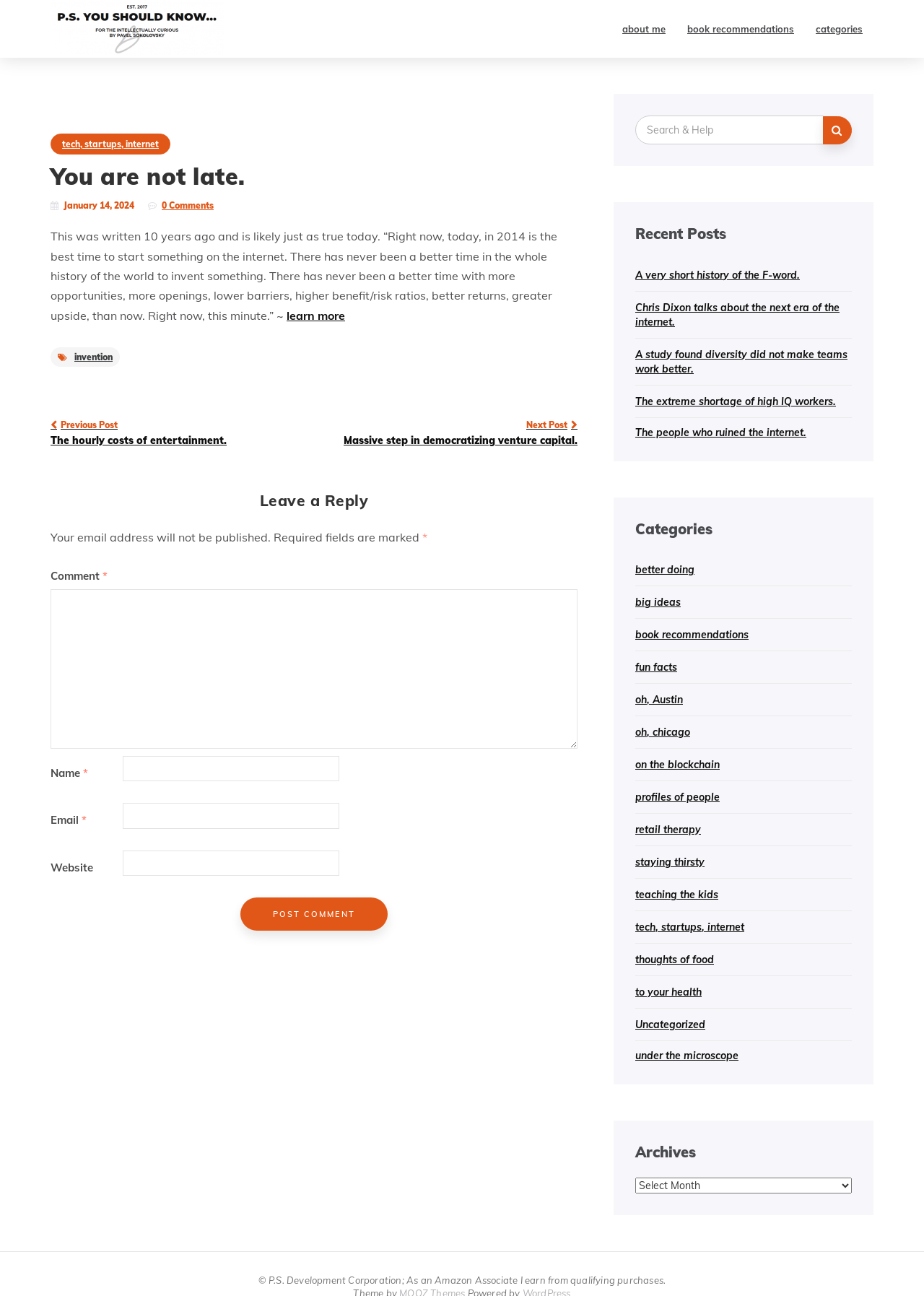Locate the bounding box of the UI element defined by this description: "parent_node: Name * name="author"". The coordinates should be given as four float numbers between 0 and 1, formatted as [left, top, right, bottom].

[0.133, 0.583, 0.367, 0.603]